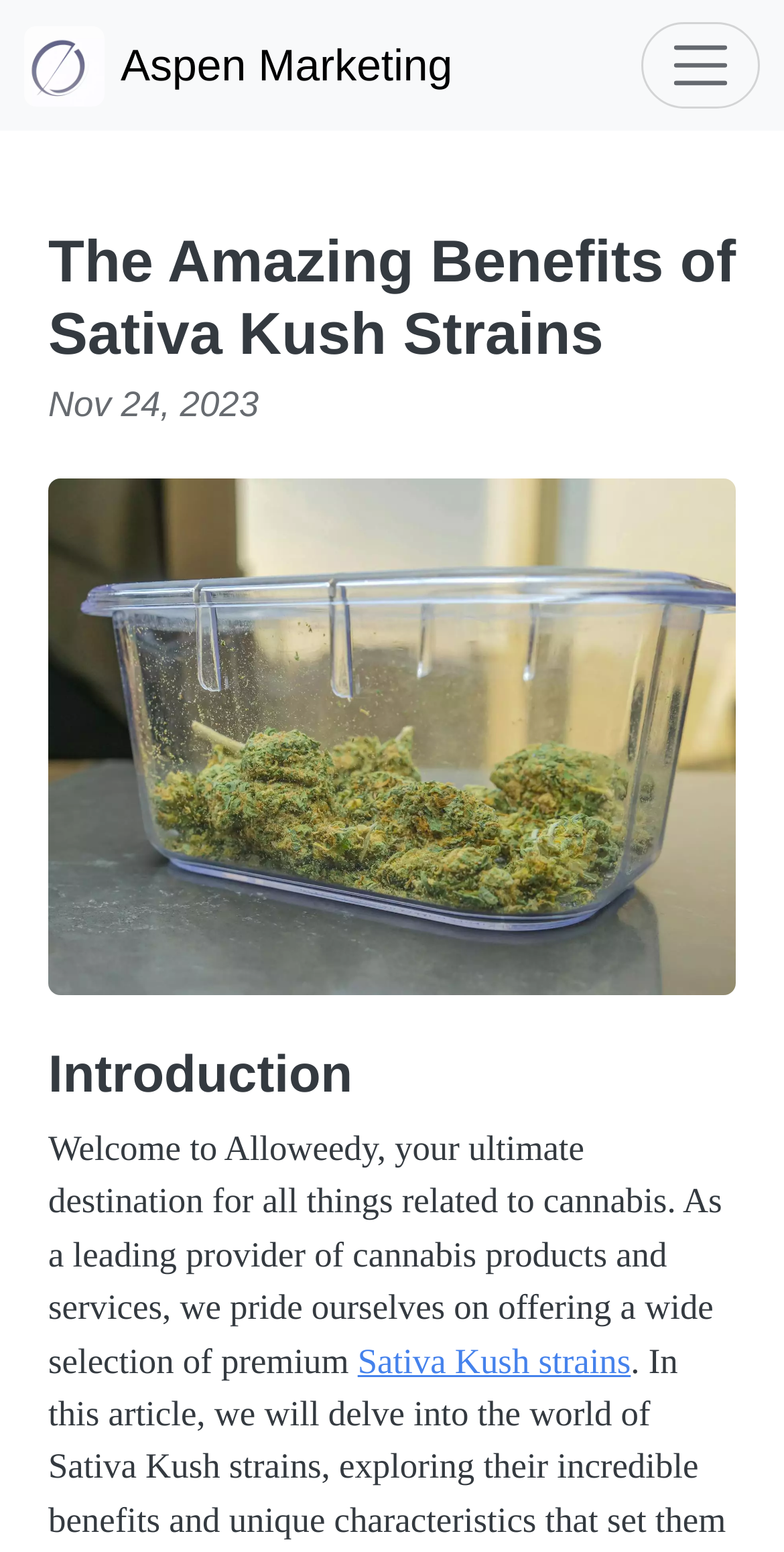Provide your answer to the question using just one word or phrase: What is the date mentioned on the webpage?

Nov 24, 2023